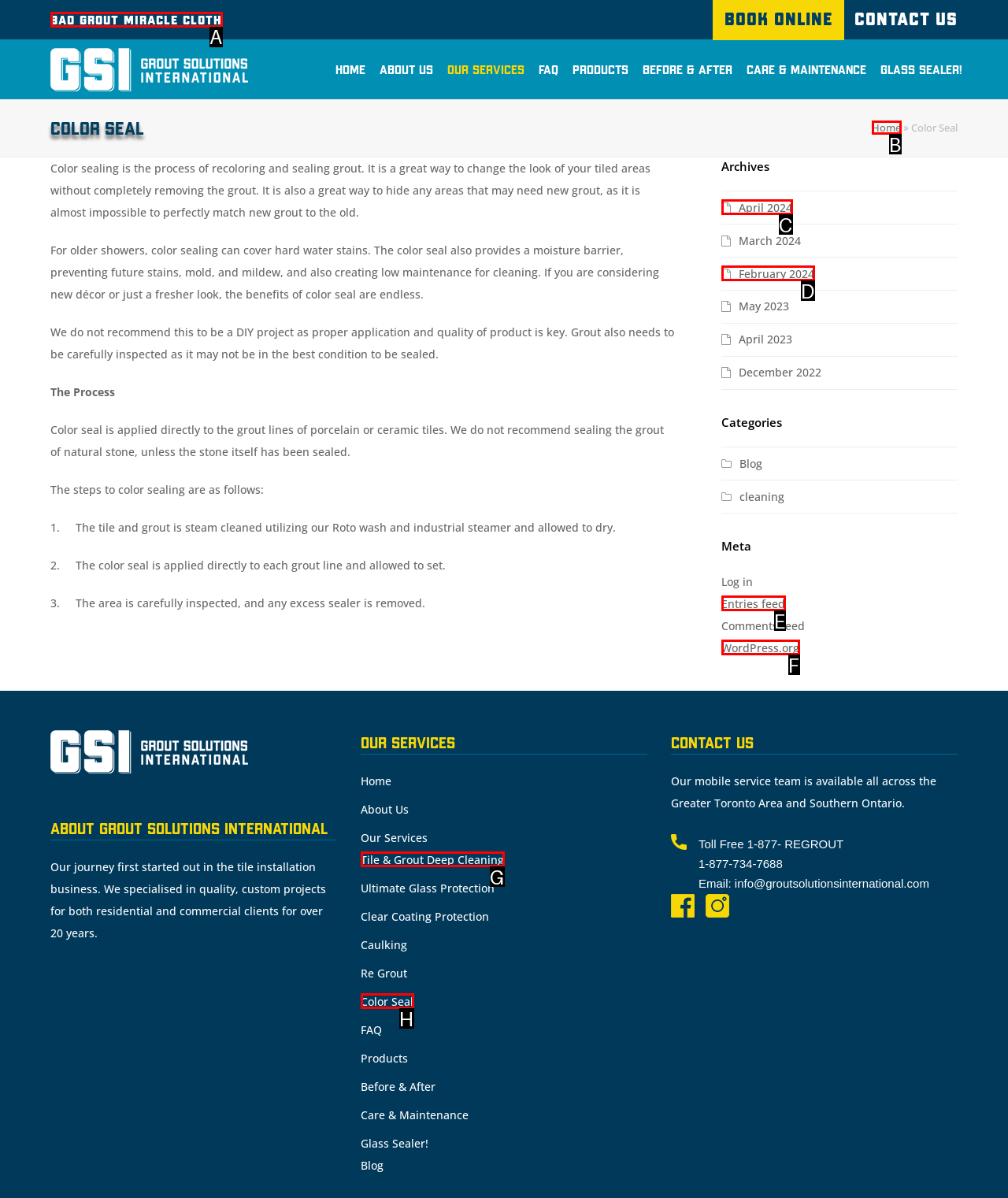Determine the HTML element that best aligns with the description: BAD GROUT MIRACLE CLOTH
Answer with the appropriate letter from the listed options.

A